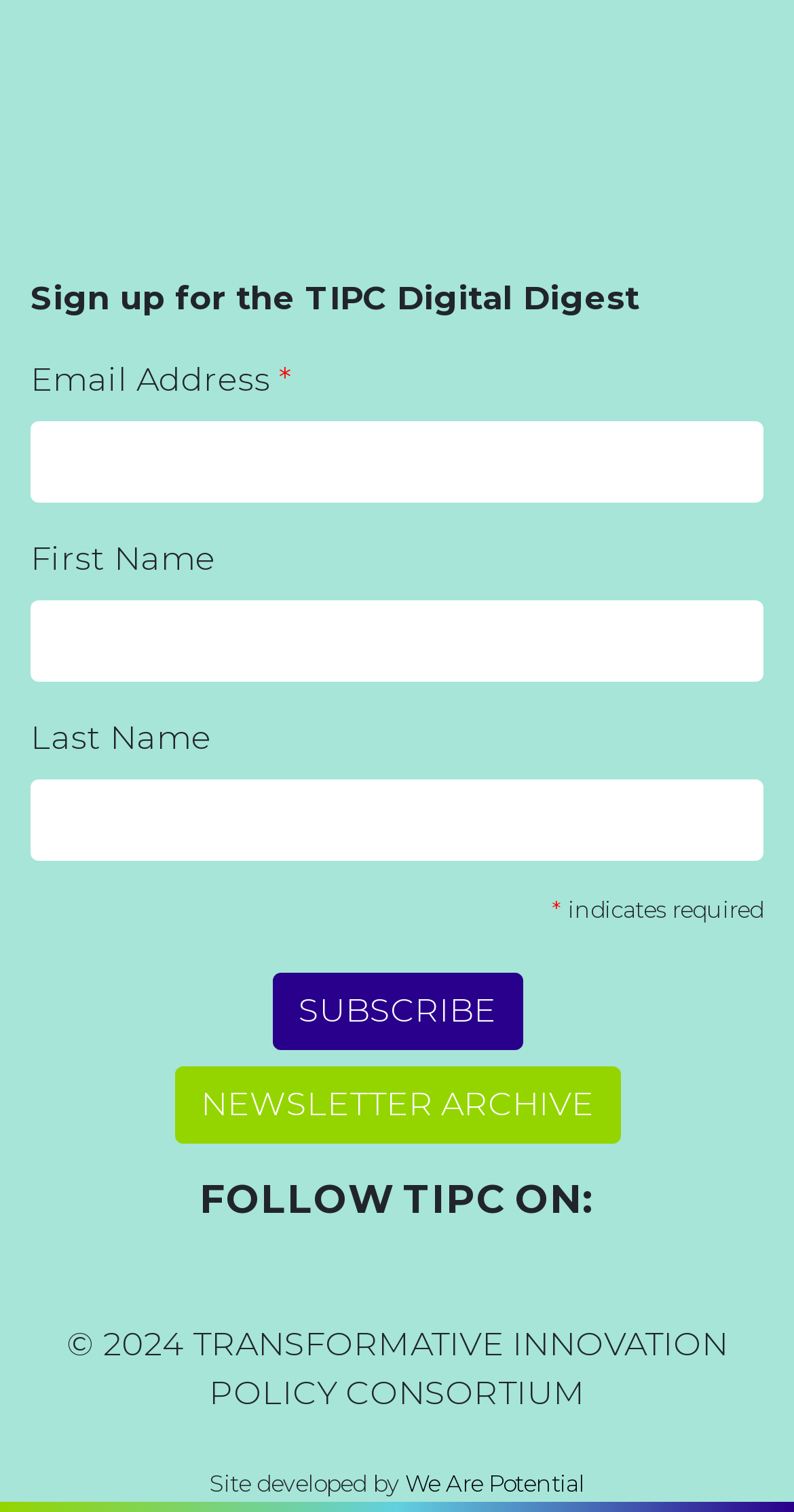Determine the bounding box coordinates in the format (top-left x, top-left y, bottom-right x, bottom-right y). Ensure all values are floating point numbers between 0 and 1. Identify the bounding box of the UI element described by: parent_node: Email Address * name="EMAIL"

[0.038, 0.279, 0.962, 0.333]